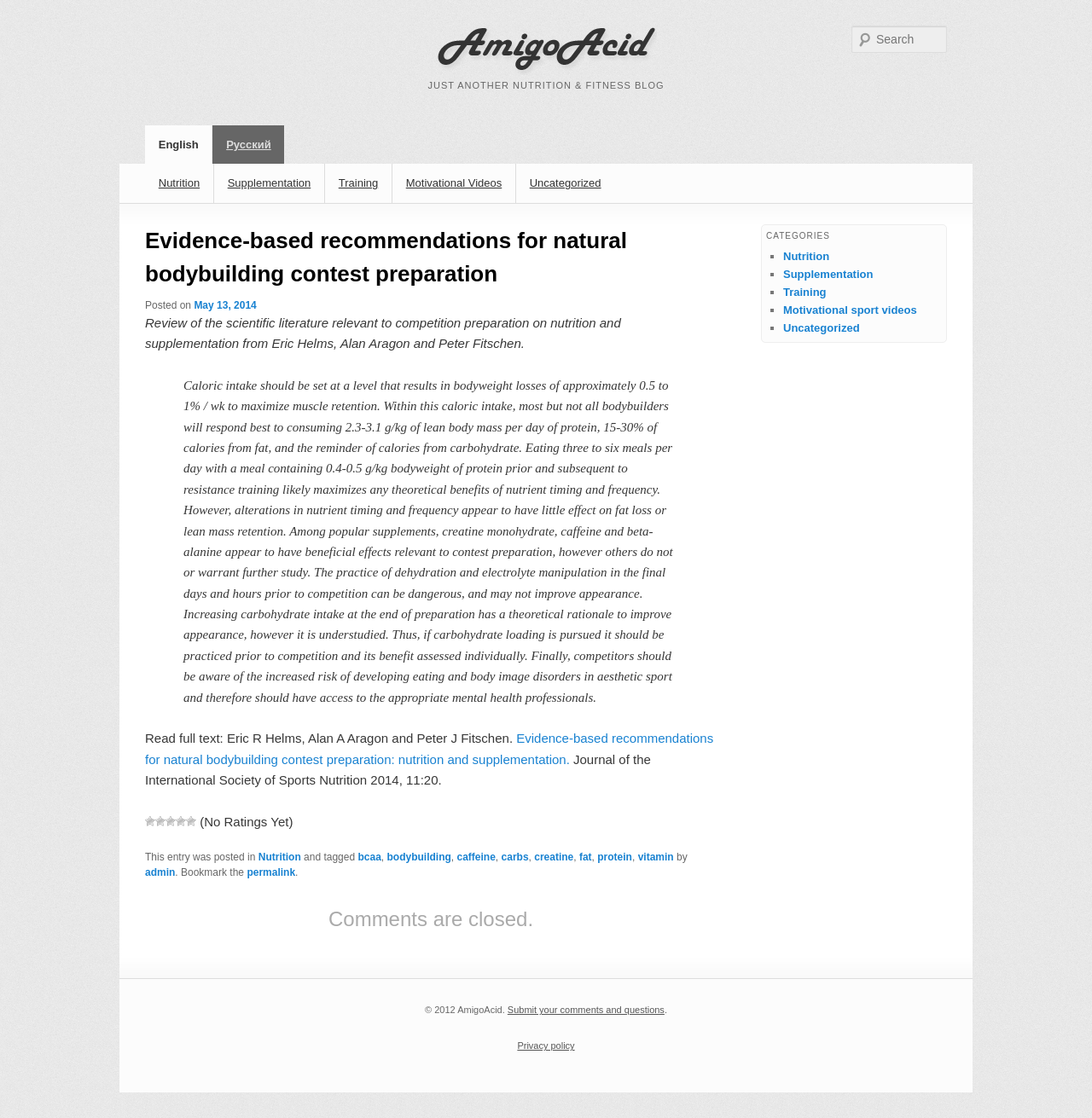Identify the bounding box coordinates of the region that should be clicked to execute the following instruction: "View comments".

[0.301, 0.812, 0.488, 0.832]